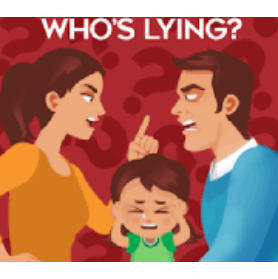Describe every aspect of the image in depth.

The image depicts a tense family scenario centered around a child caught in the middle of a dispute. On the left, a woman, likely a mother figure, is shown with a stern expression and a raised finger, as if accusing or questioning the other person. Opposite her, a man with a frustrated demeanor appears equally engaged, his face partially turned but showing evident emotion as he gestures with his hands. In front of them, a small child is visibly upset, covering their ears, embodying the stress of the argument. The bold text at the top reads "WHO'S LYING?", hinting at the underlying themes of truth and deception within the family dynamic illustrated in the image. The vibrant red background adds to the intensity of the scene, emphasizing the emotional weight of the moment.